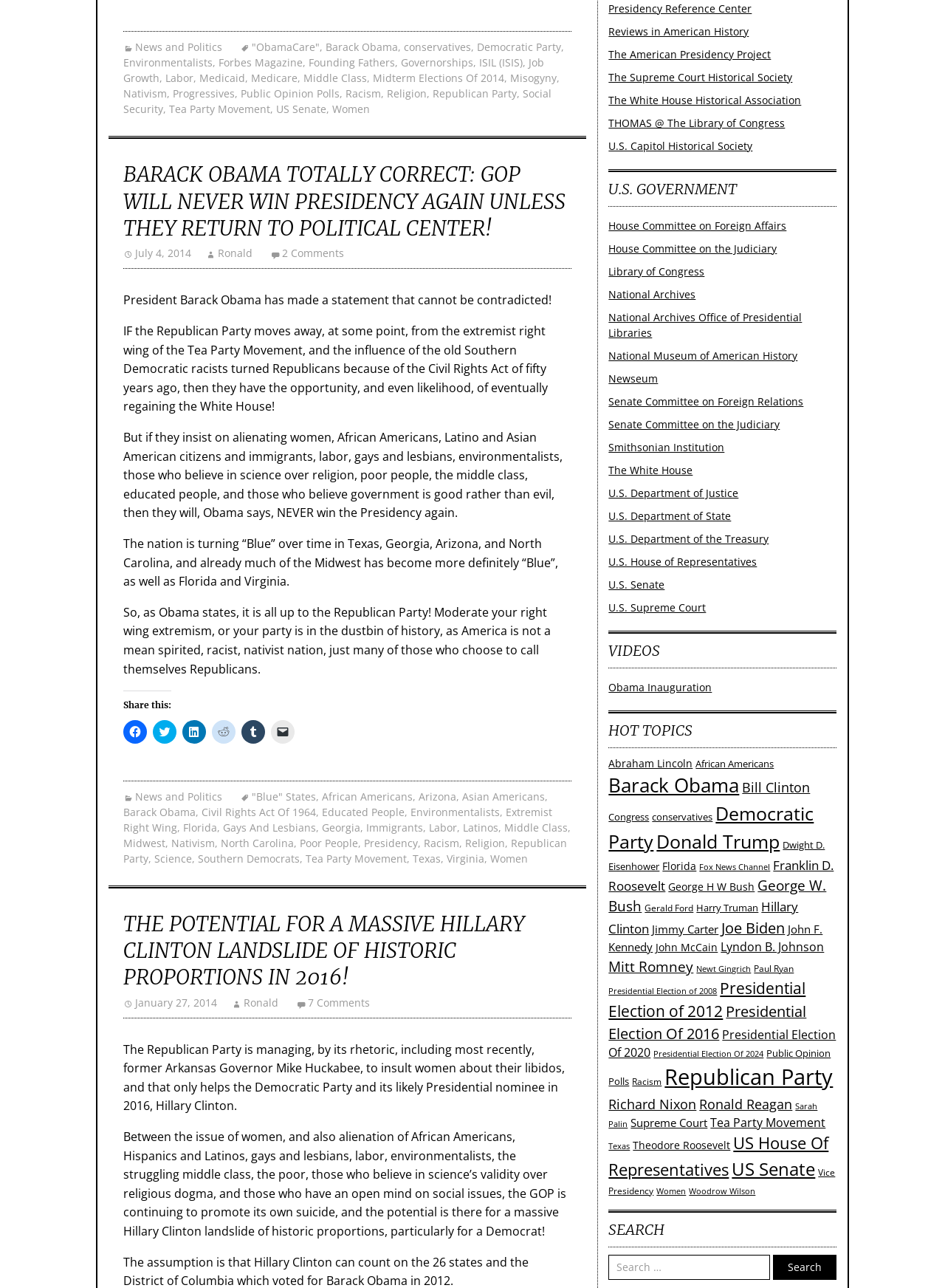Provide the bounding box coordinates in the format (top-left x, top-left y, bottom-right x, bottom-right y). All values are floating point numbers between 0 and 1. Determine the bounding box coordinate of the UI element described as: Presidential Election Of 2016

[0.644, 0.777, 0.853, 0.81]